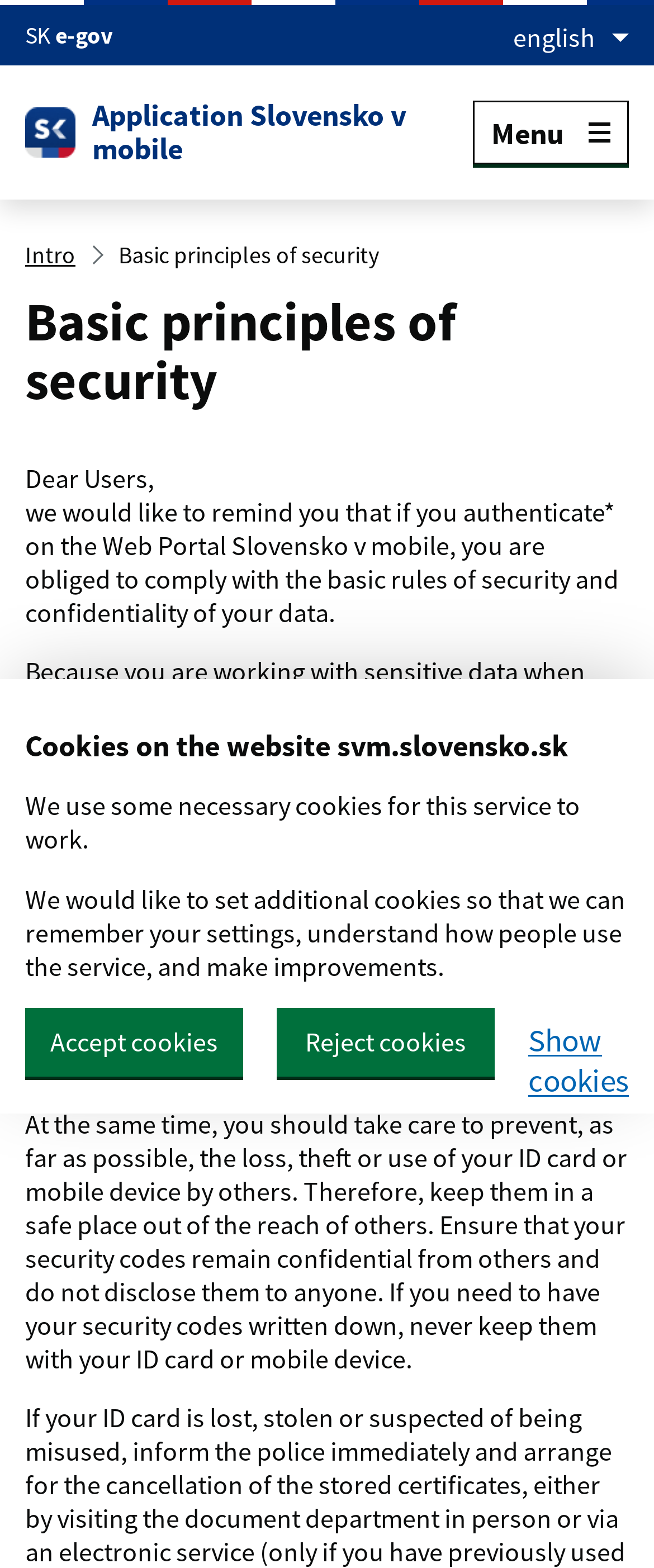What is the name of the application?
From the image, respond using a single word or phrase.

Slovensko v mobile